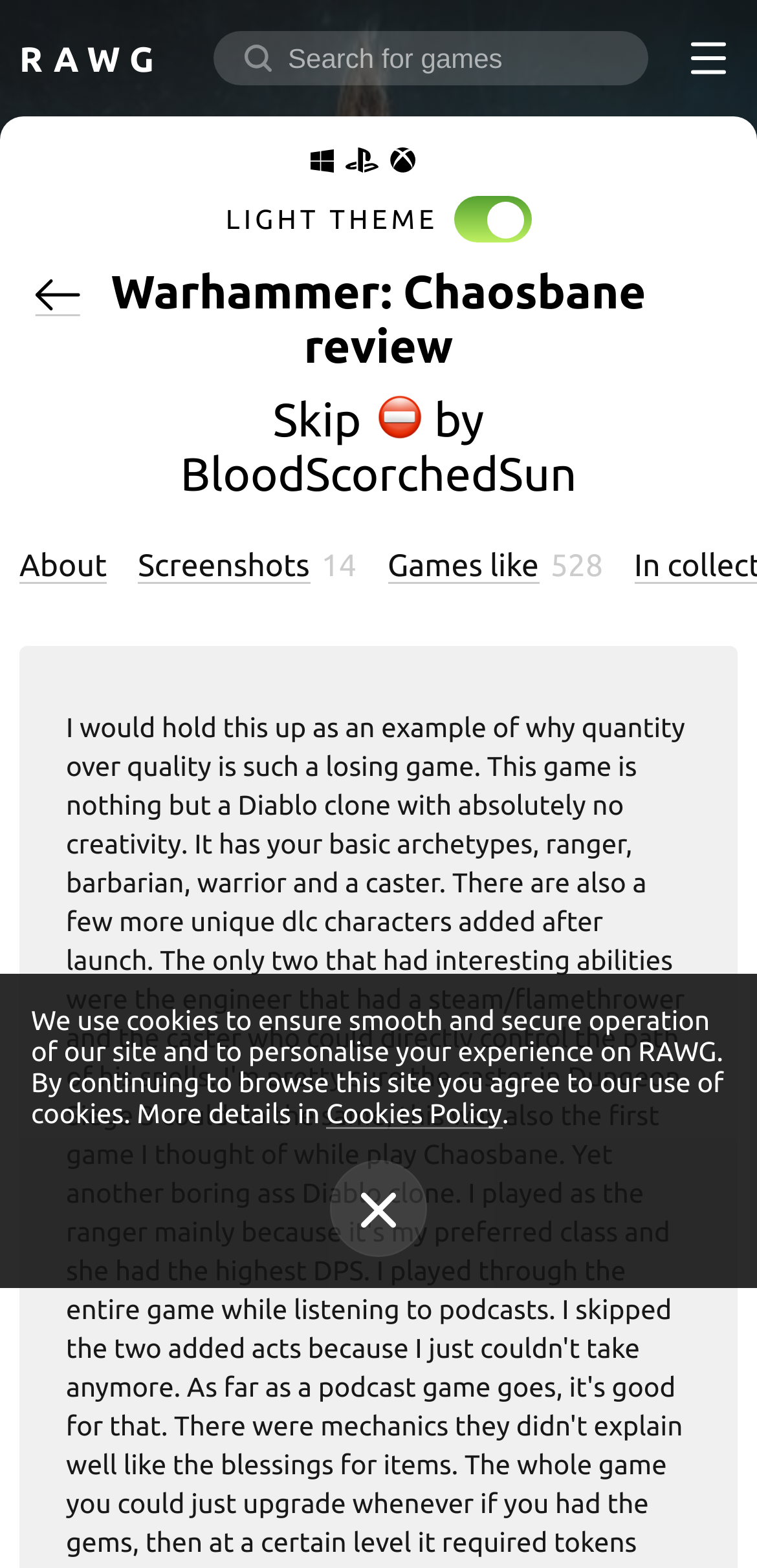Find the bounding box coordinates of the element to click in order to complete this instruction: "View Screenshots". The bounding box coordinates must be four float numbers between 0 and 1, denoted as [left, top, right, bottom].

[0.182, 0.35, 0.409, 0.372]